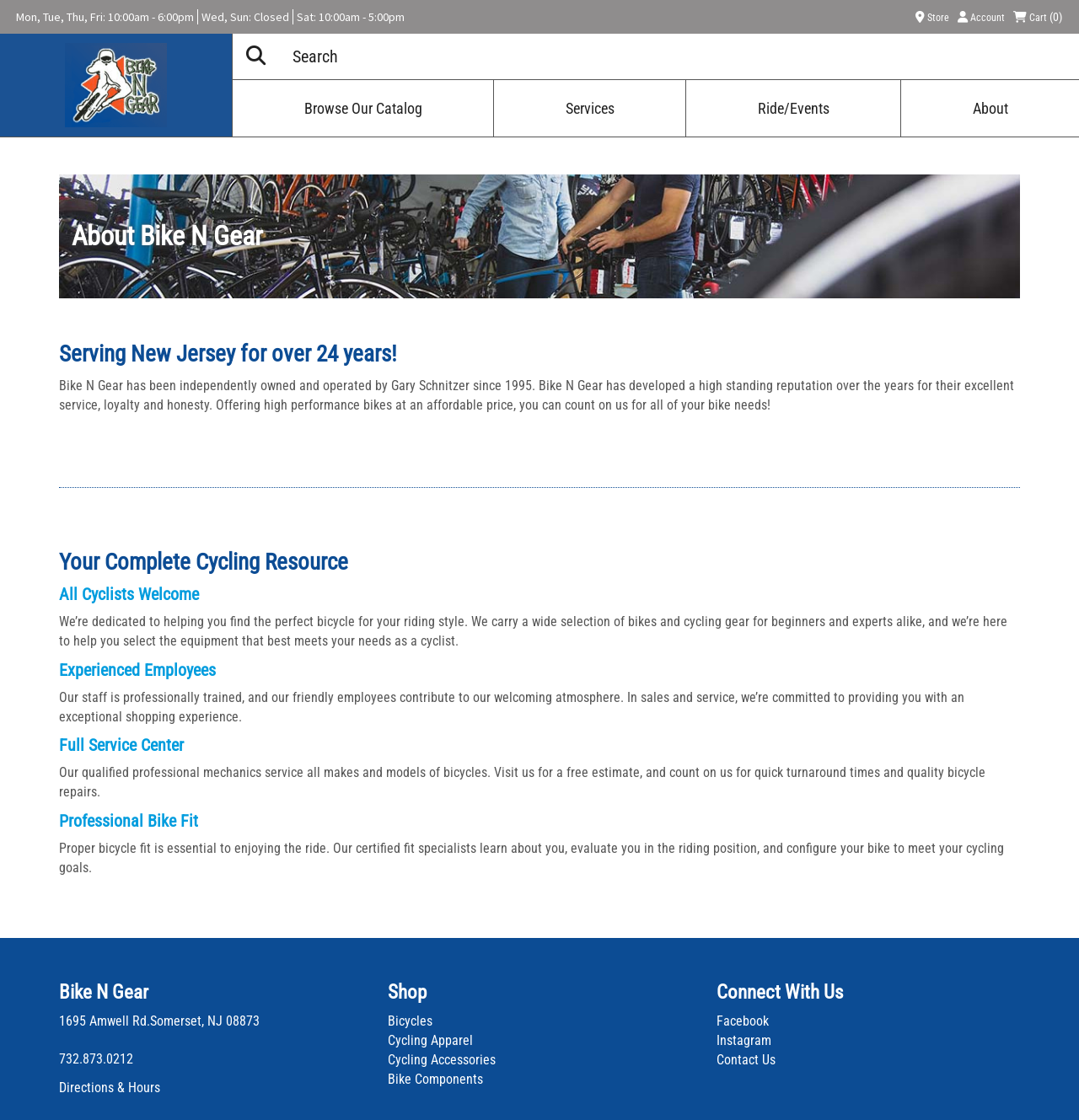What types of products does the bike shop sell?
Please provide a comprehensive answer based on the visual information in the image.

I found the types of products sold by the bike shop by looking at the link elements on the page, which display the categories of products available. The bike shop sells bicycles, cycling apparel, and accessories, among other products.